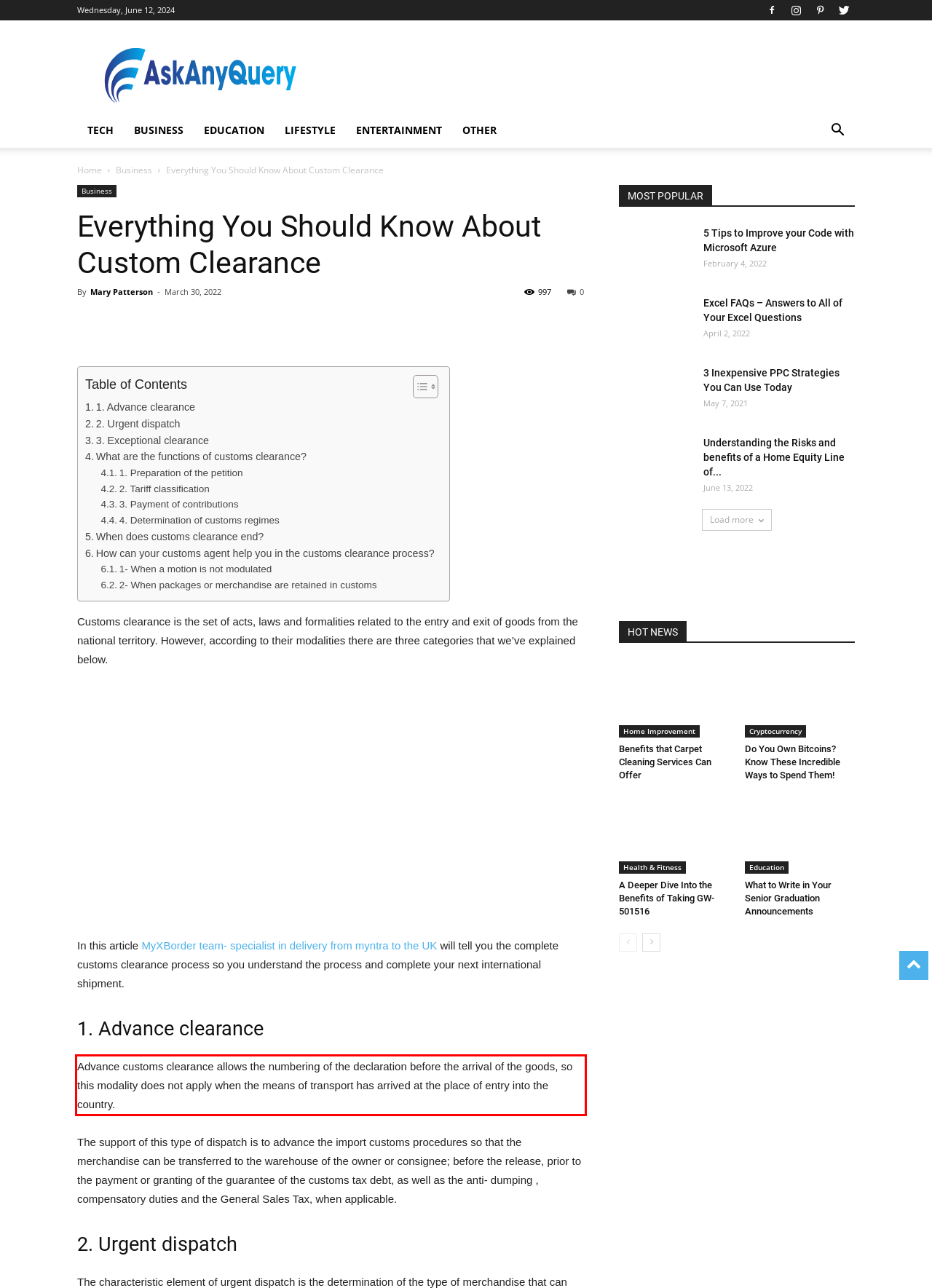Please analyze the provided webpage screenshot and perform OCR to extract the text content from the red rectangle bounding box.

Advance customs clearance allows the numbering of the declaration before the arrival of the goods, so this modality does not apply when the means of transport has arrived at the place of entry into the country.